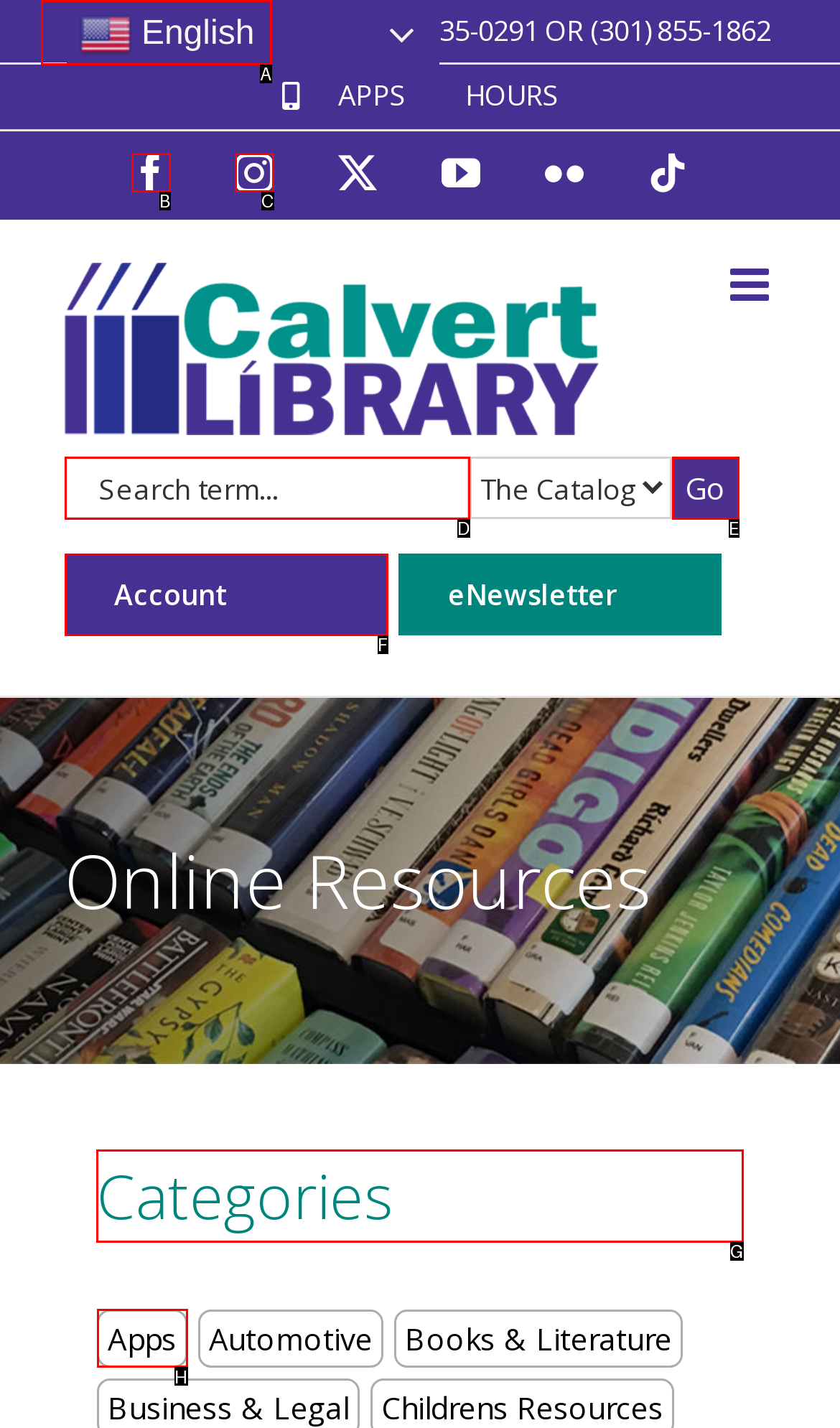Point out the letter of the HTML element you should click on to execute the task: Explore online resources by category
Reply with the letter from the given options.

G